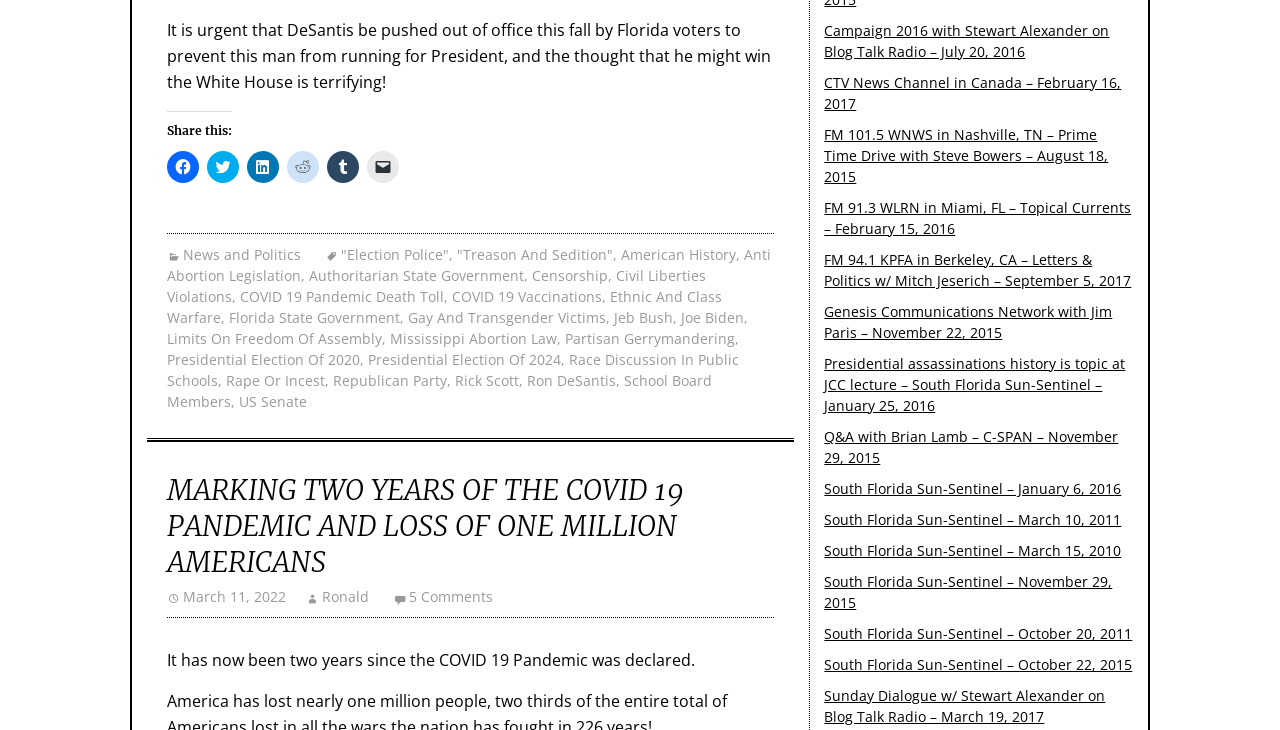Find the bounding box of the element with the following description: "Limits On Freedom Of Assembly". The coordinates must be four float numbers between 0 and 1, formatted as [left, top, right, bottom].

[0.13, 0.45, 0.298, 0.476]